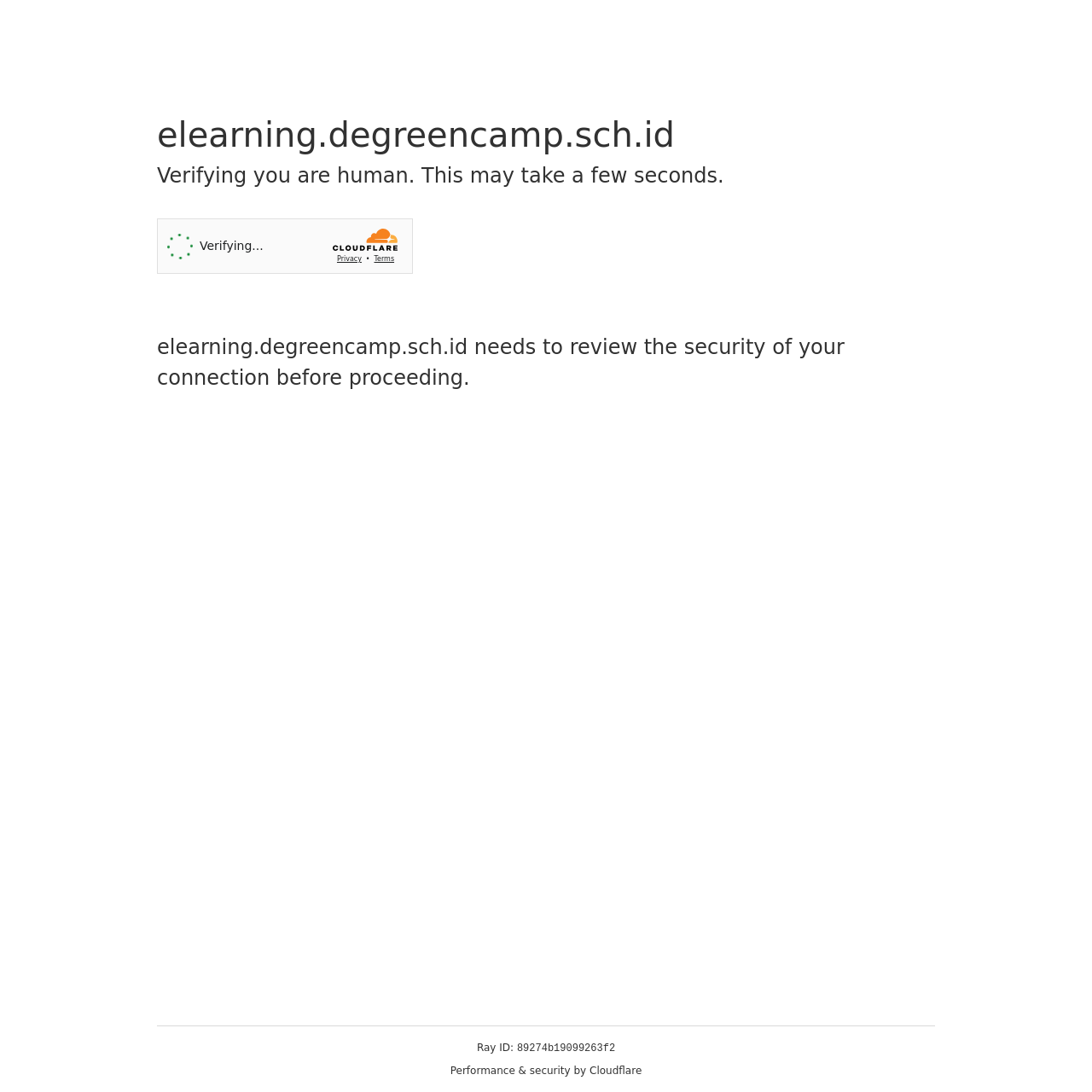Produce an extensive caption that describes everything on the webpage.

The webpage appears to be a security verification page. At the top, there is a main heading that reads "elearning.degreencamp.sch.id". Below this heading, there is a subheading that instructs the user to "Verify you are human by completing the action below." 

To the right of these headings, there is an iframe containing a Cloudflare security challenge, which takes up about a quarter of the page's width. Below the iframe, there is a paragraph of text that explains that the website needs to review the security of the user's connection before proceeding.

At the bottom of the page, there is a section that displays information about the page's performance and security, provided by Cloudflare. This section includes a Ray ID, a unique identifier, and a statement that credits Cloudflare for the page's performance and security.